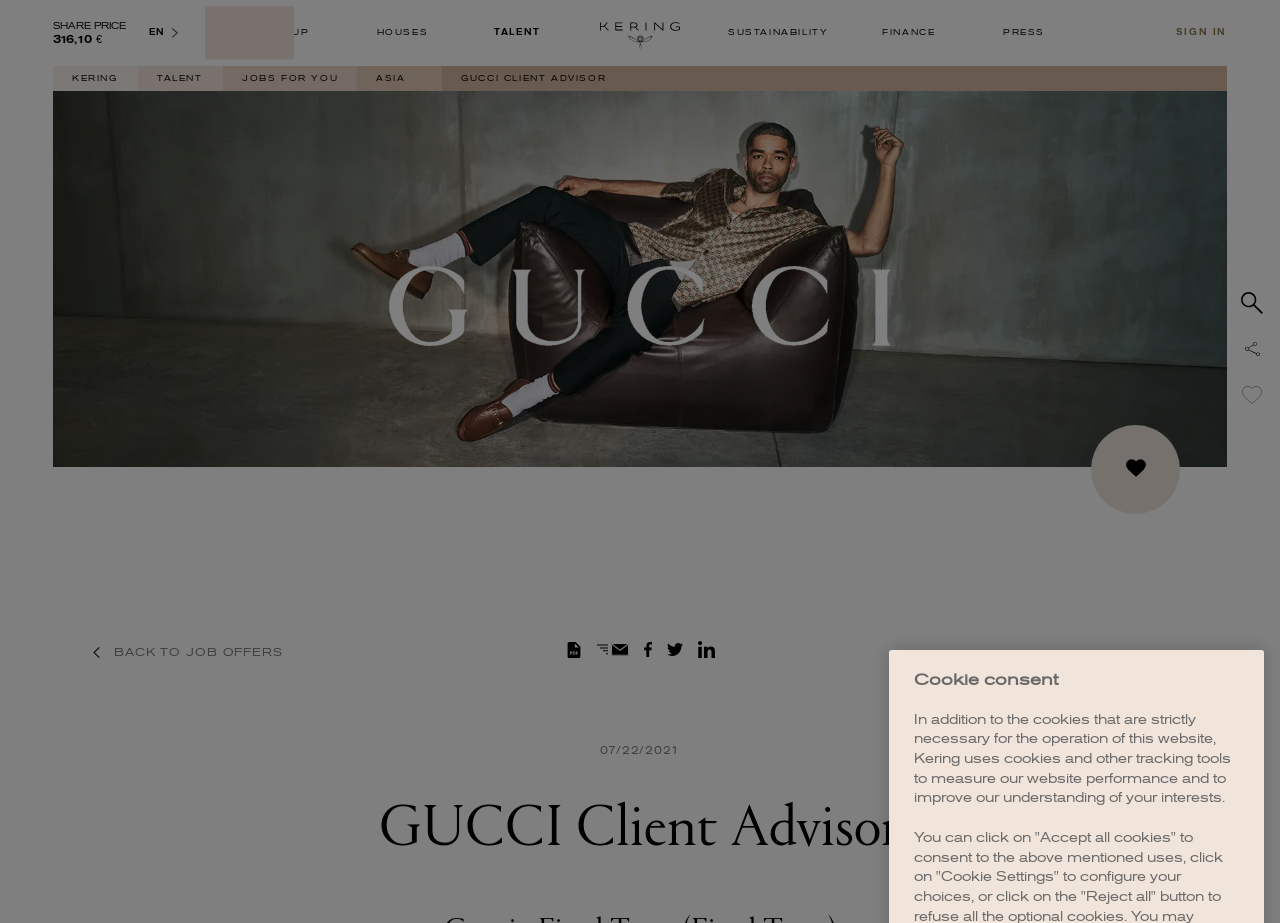What is the current share price?
From the screenshot, supply a one-word or short-phrase answer.

316,10 €